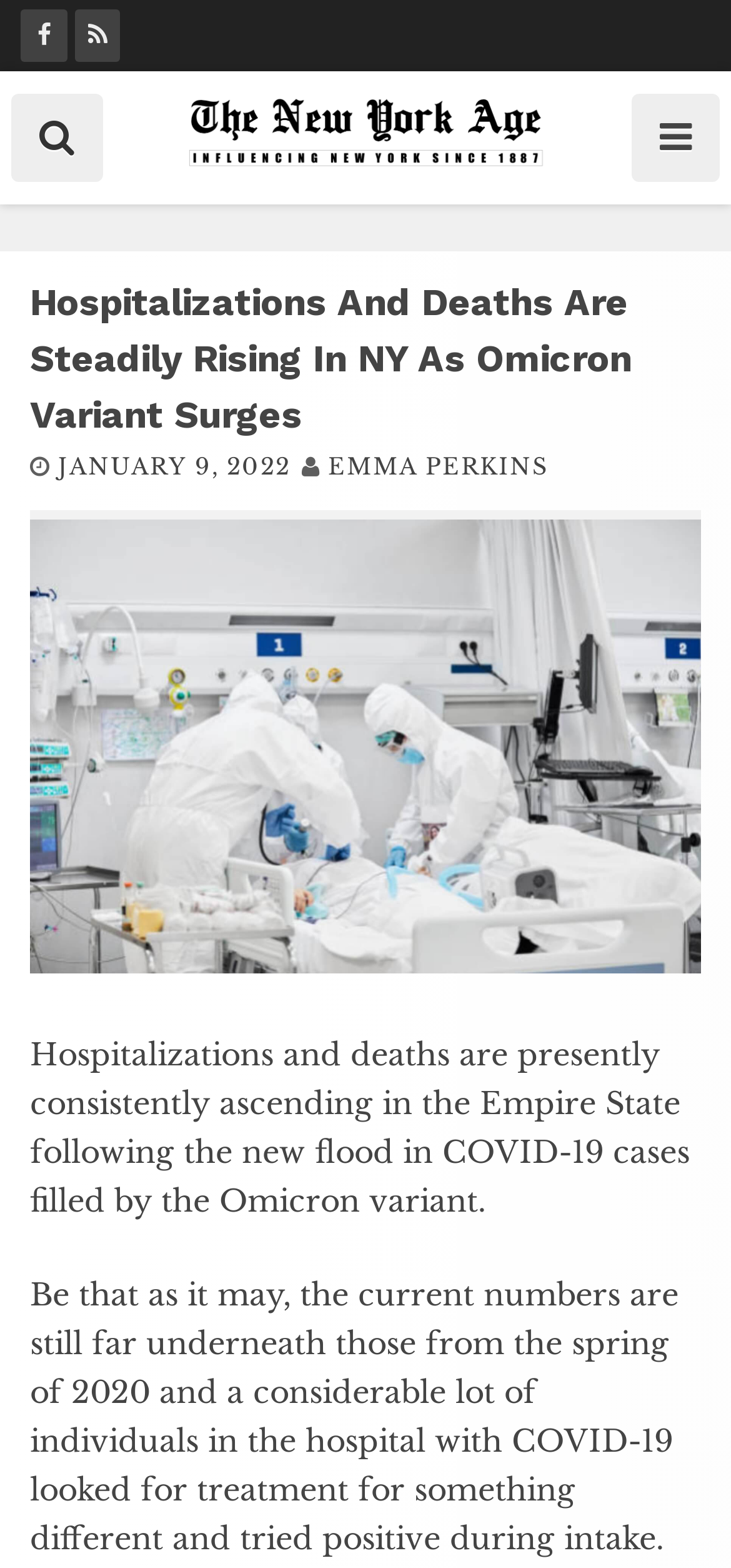What is the current trend of hospitalizations and deaths in NY?
Please provide a single word or phrase as your answer based on the screenshot.

Steadily rising